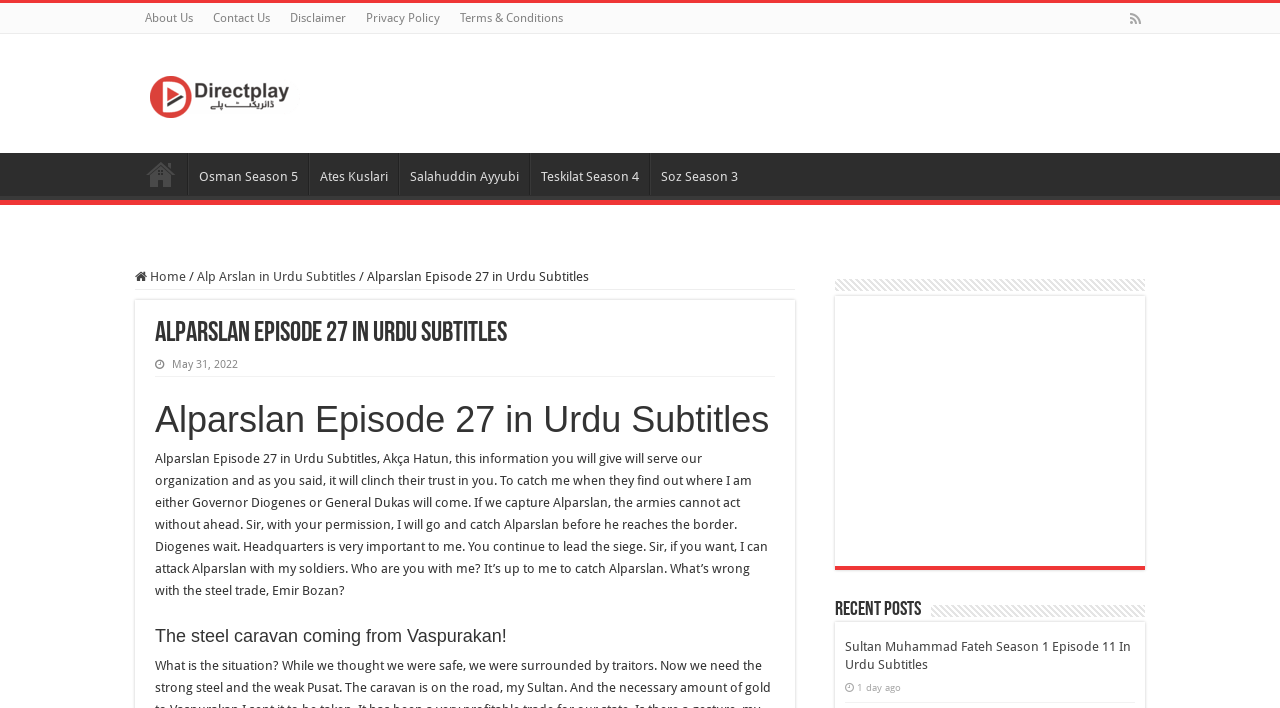Locate the bounding box coordinates of the element to click to perform the following action: 'Read Recent Posts'. The coordinates should be given as four float values between 0 and 1, in the form of [left, top, right, bottom].

[0.652, 0.847, 0.72, 0.876]